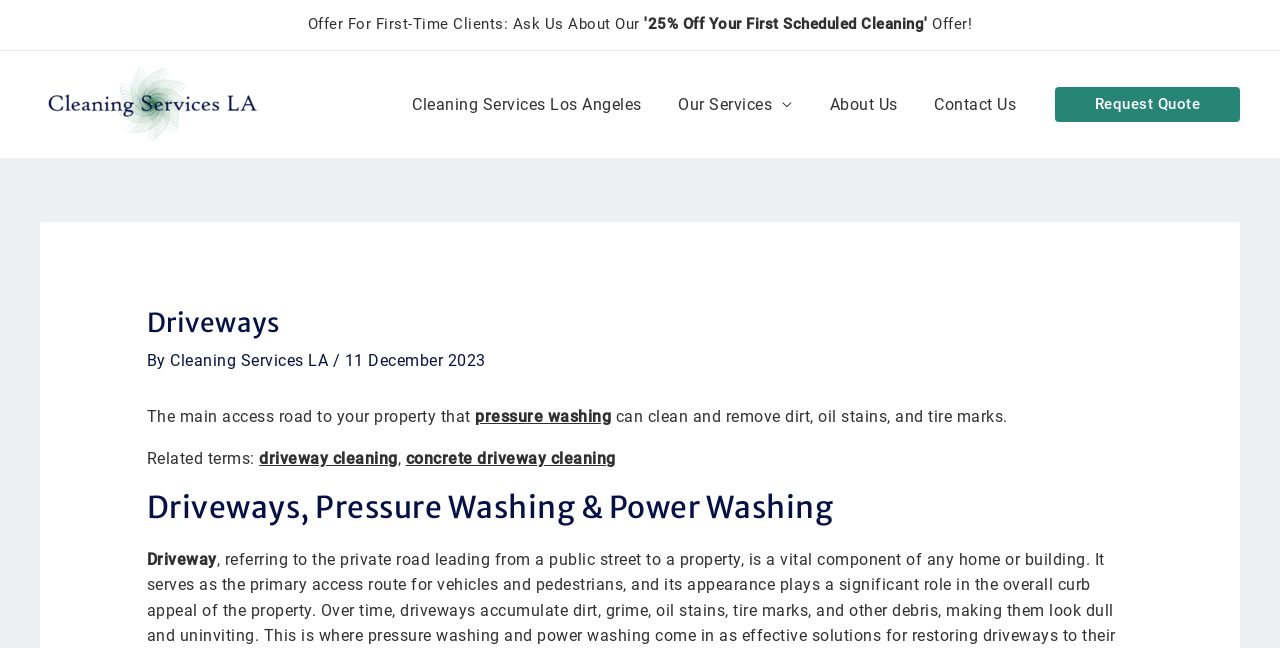What is the company name?
Refer to the screenshot and answer in one word or phrase.

Cleaning Services LA